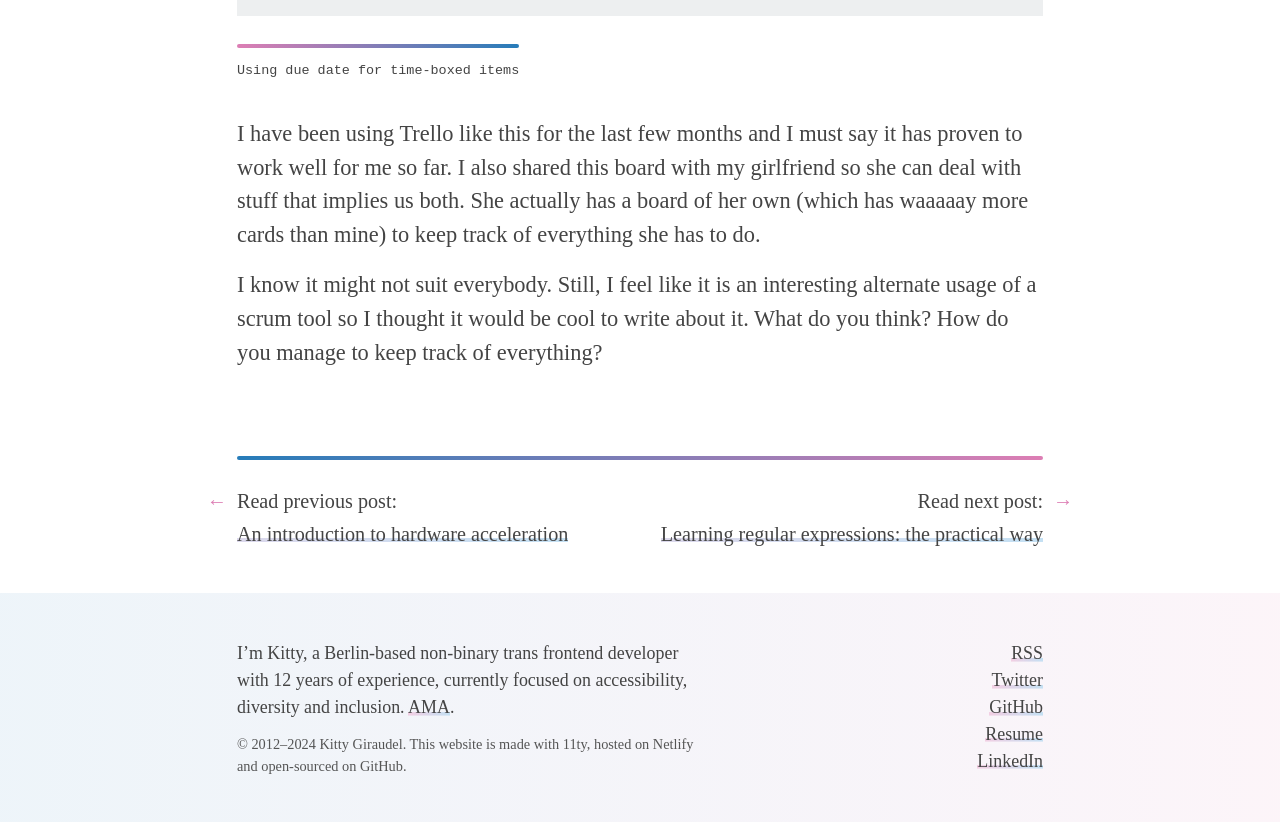From the webpage screenshot, predict the bounding box coordinates (top-left x, top-left y, bottom-right x, bottom-right y) for the UI element described here: An introduction to hardware acceleration

[0.185, 0.596, 0.444, 0.662]